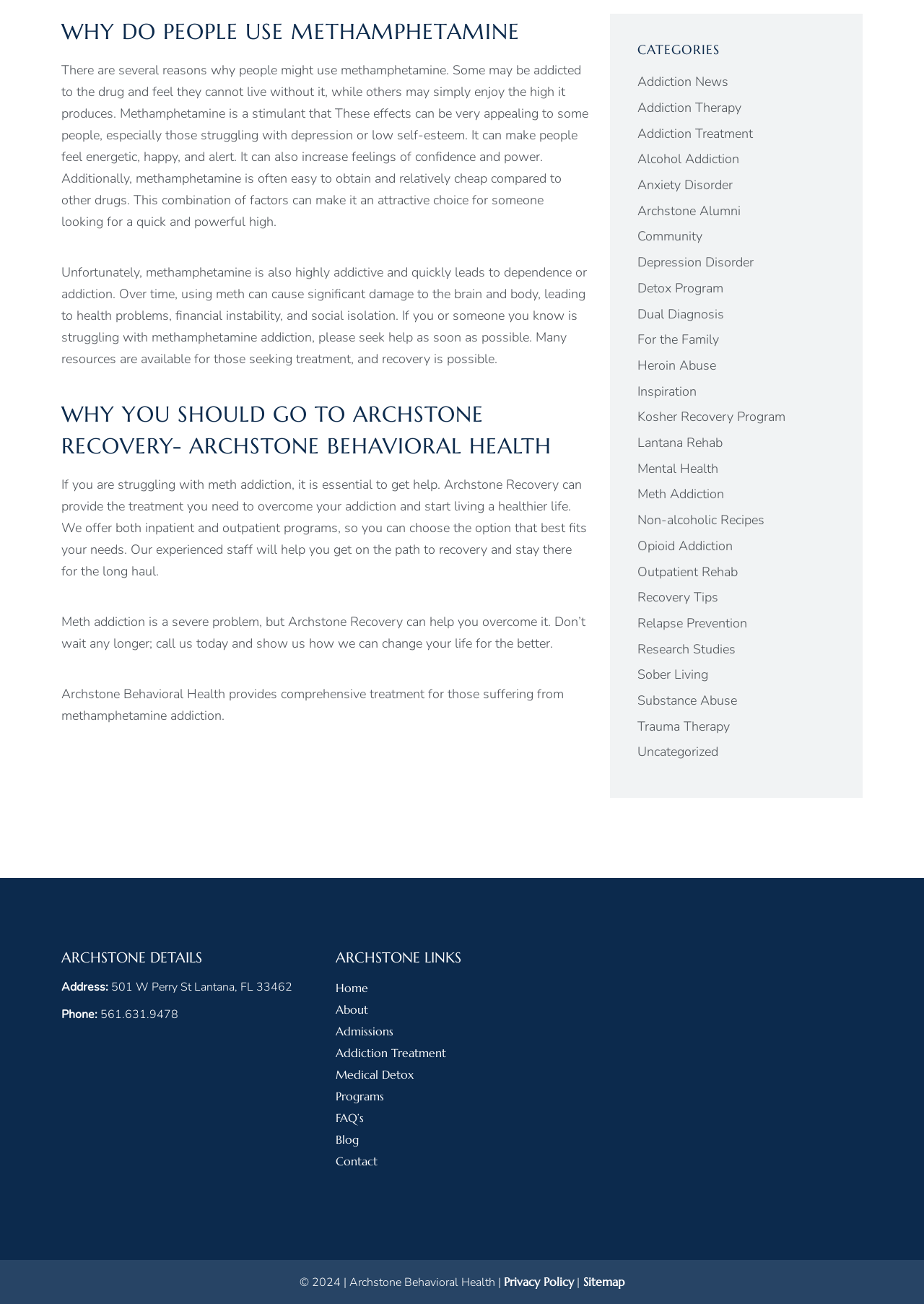Find the bounding box coordinates for the HTML element described in this sentence: "alt="linkedin-social"". Provide the coordinates as four float numbers between 0 and 1, in the format [left, top, right, bottom].

[0.161, 0.814, 0.201, 0.823]